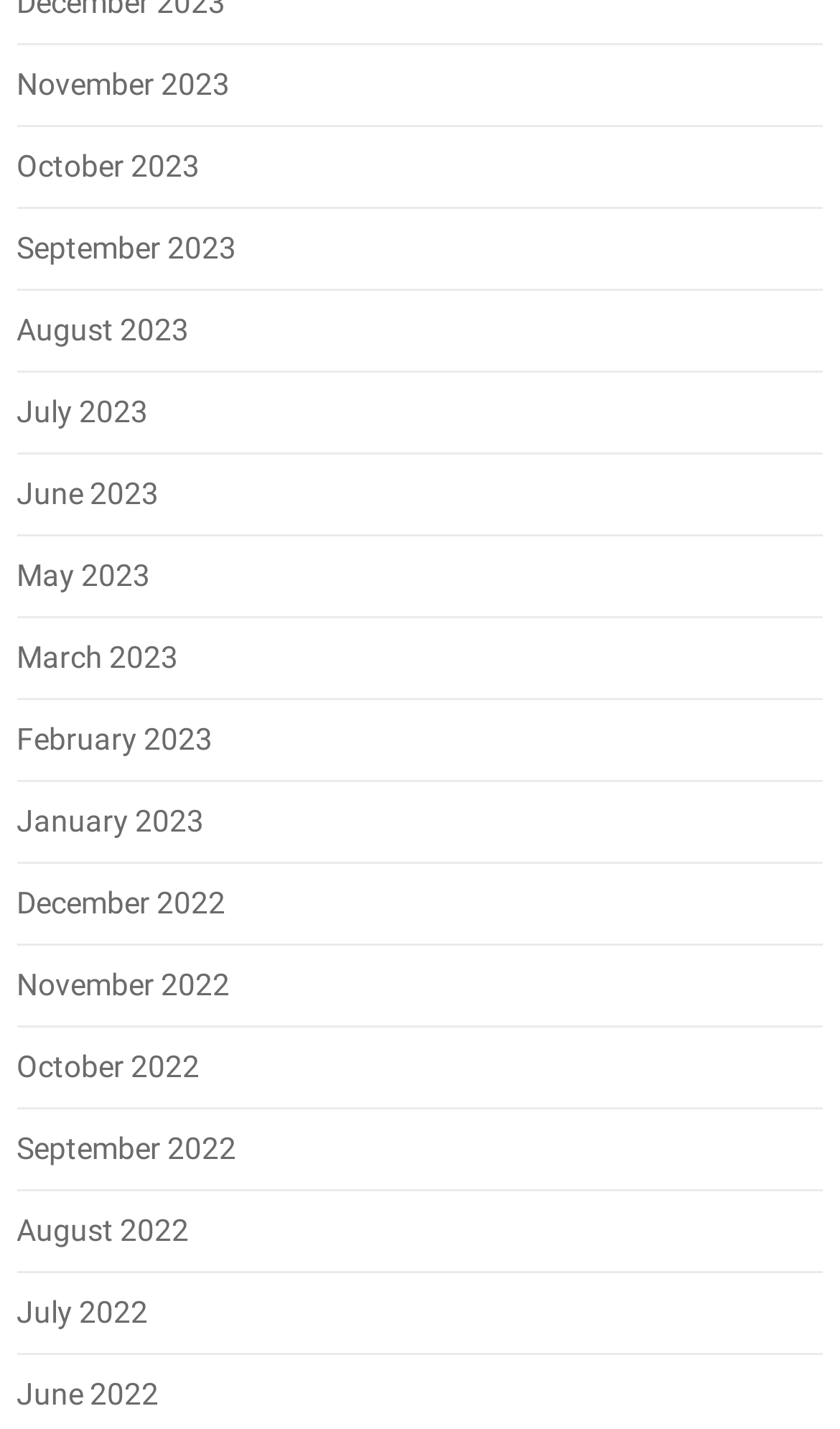Determine the bounding box coordinates for the clickable element required to fulfill the instruction: "View October 2022". Provide the coordinates as four float numbers between 0 and 1, i.e., [left, top, right, bottom].

[0.02, 0.735, 0.238, 0.759]